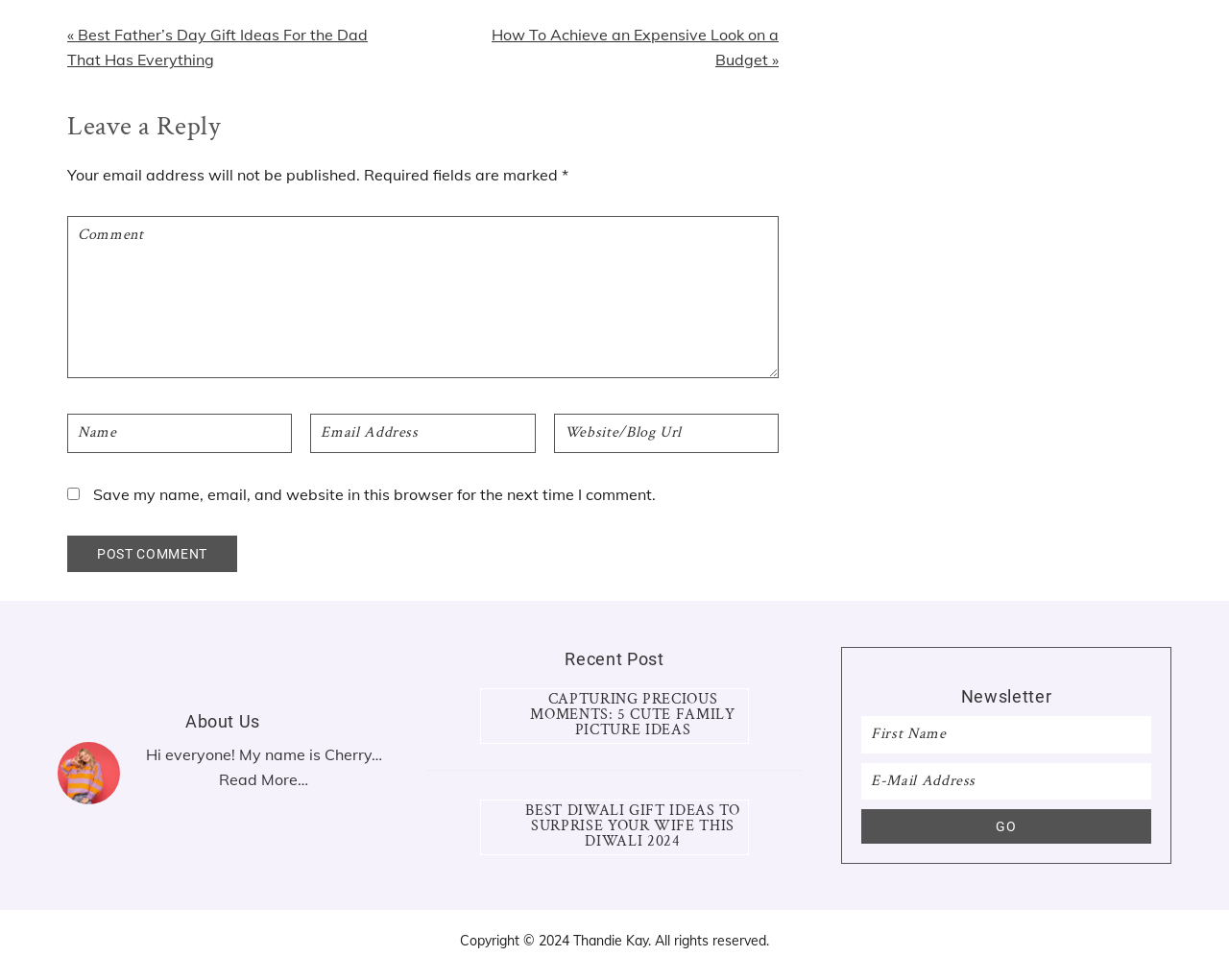Please determine the bounding box coordinates for the UI element described here. Use the format (top-left x, top-left y, bottom-right x, bottom-right y) with values bounded between 0 and 1: name="author" placeholder="Name"

[0.055, 0.422, 0.238, 0.462]